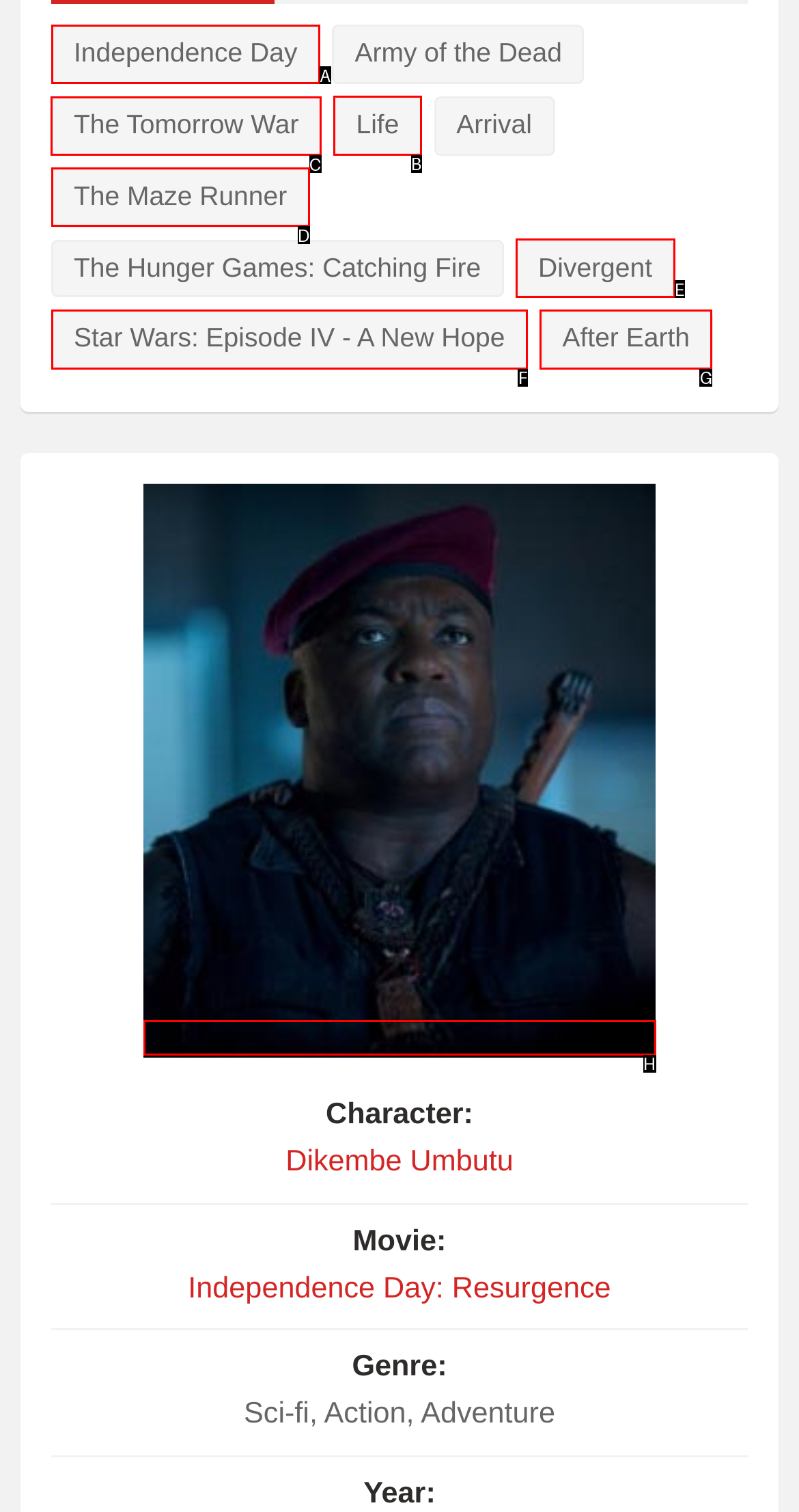From the available options, which lettered element should I click to complete this task: Explore the movie The Tomorrow War?

C